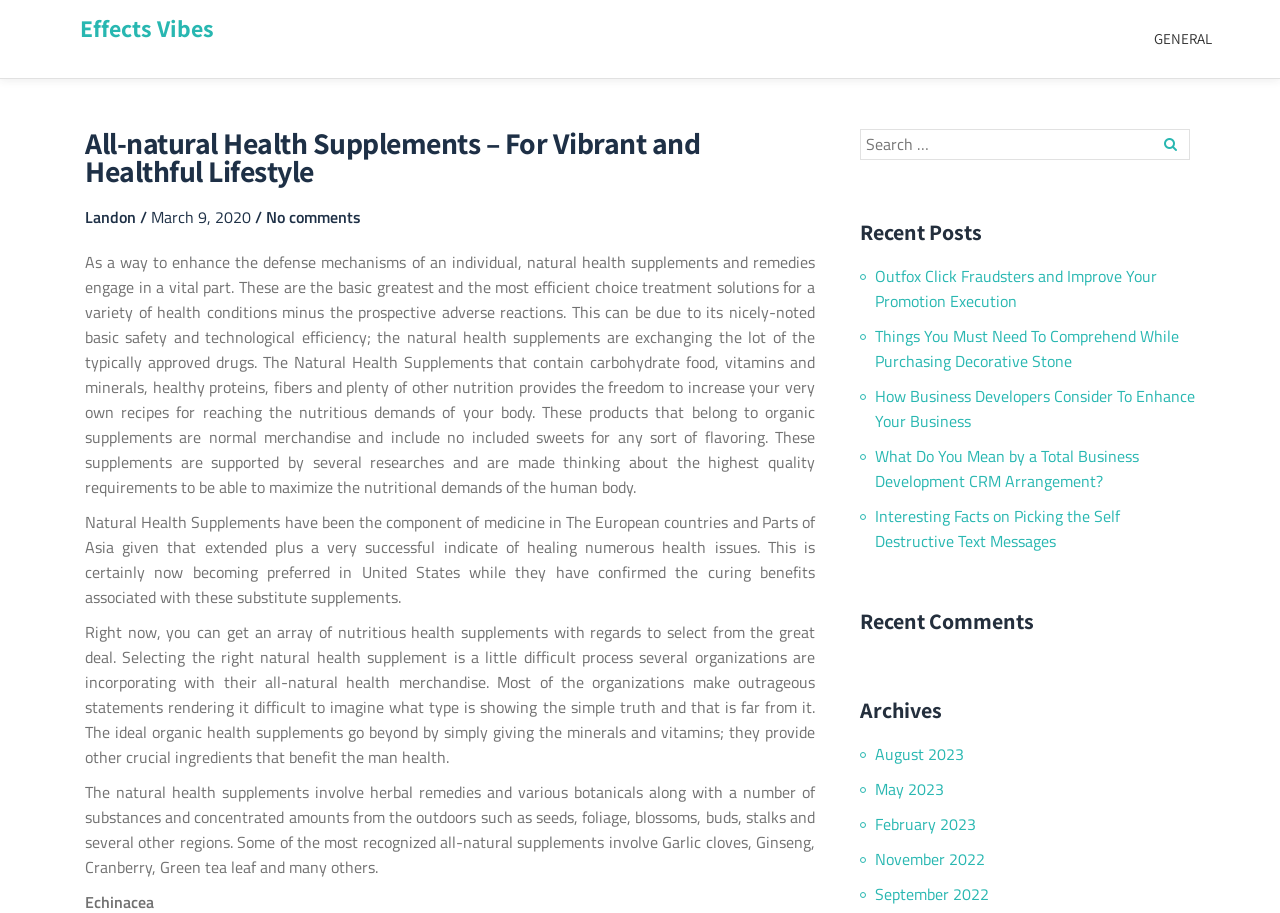Given the description "No comments", determine the bounding box of the corresponding UI element.

[0.208, 0.225, 0.282, 0.251]